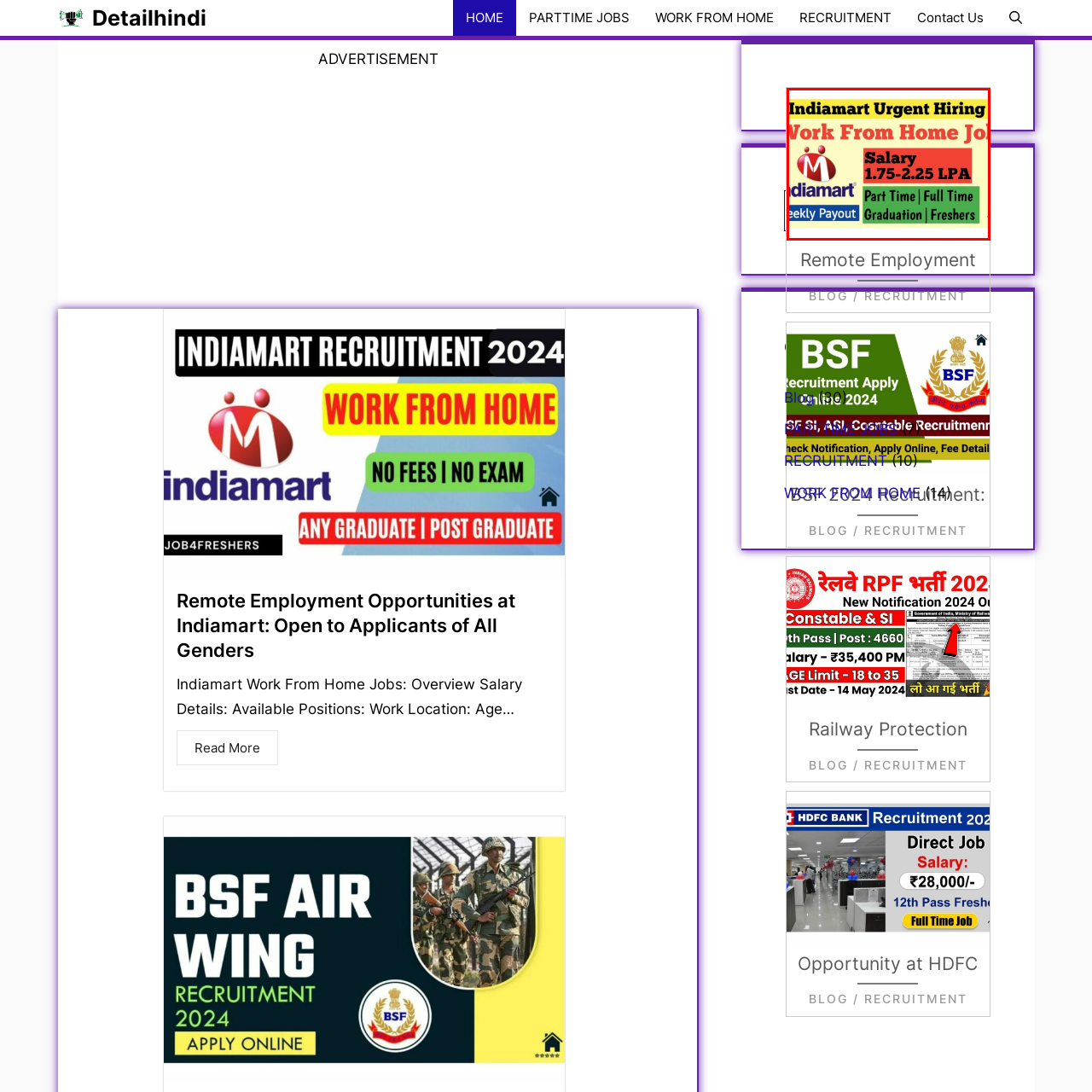How often will the employees receive their payment?  
Please examine the image enclosed within the red bounding box and provide a thorough answer based on what you observe in the image.

The advertisement includes the note 'Weekly Payout', suggesting that the employees will receive their payment at regular weekly intervals.